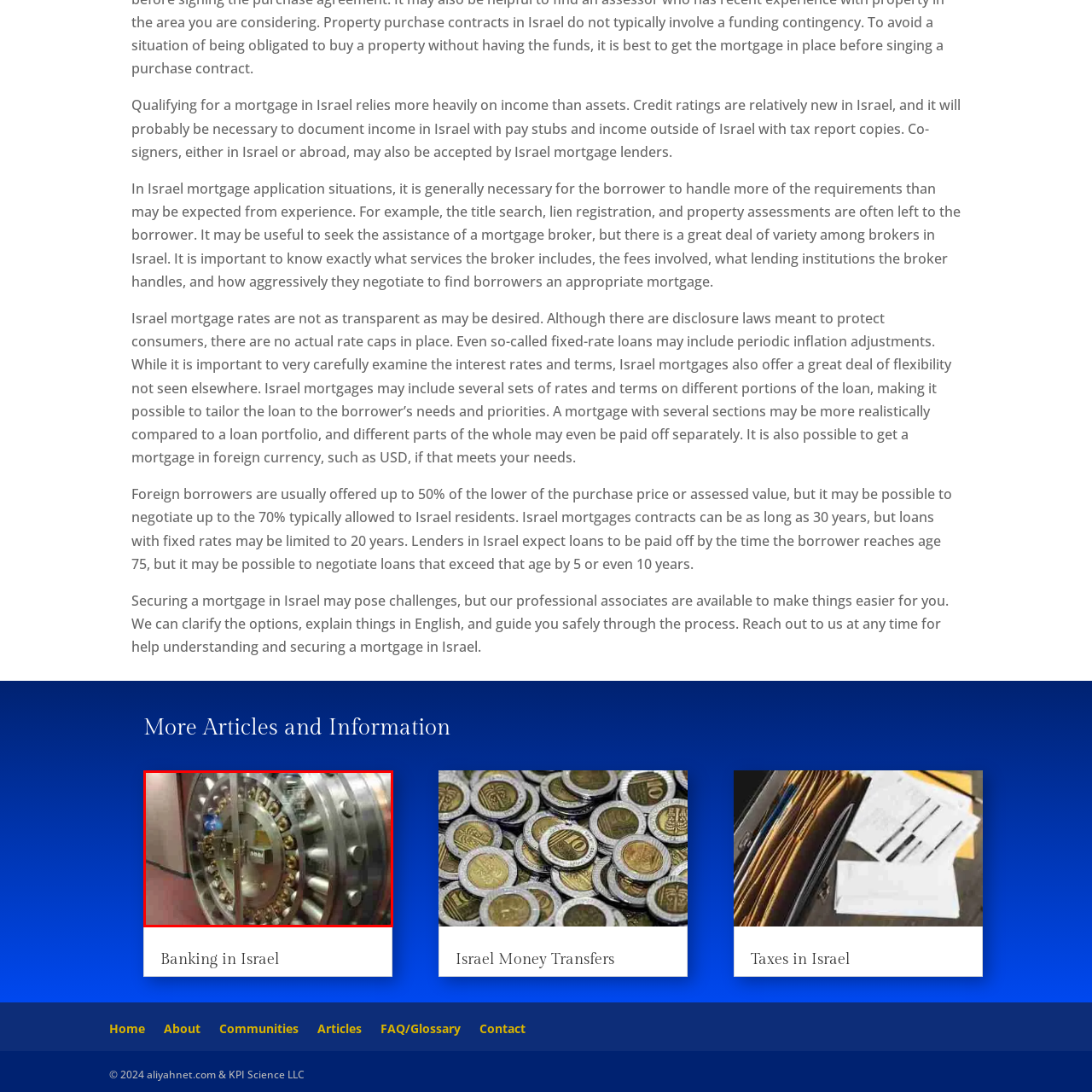Give an in-depth description of the image highlighted with the red boundary.

The image depicts a large, heavily fortified vault door, characterized by its metallic surface and a series of golden circular dials and bolts. This secure entrance is designed to protect valuable assets, likely within a banking or financial institution, underscoring the importance of security in financial transactions. The vault's intricate mechanism suggests advanced security measures, reflecting the meticulousness required in handling sensitive financial matters. This aligns with the broader theme of banking in Israel, where financial institutions prioritize security and transparency to instill confidence in their customers.